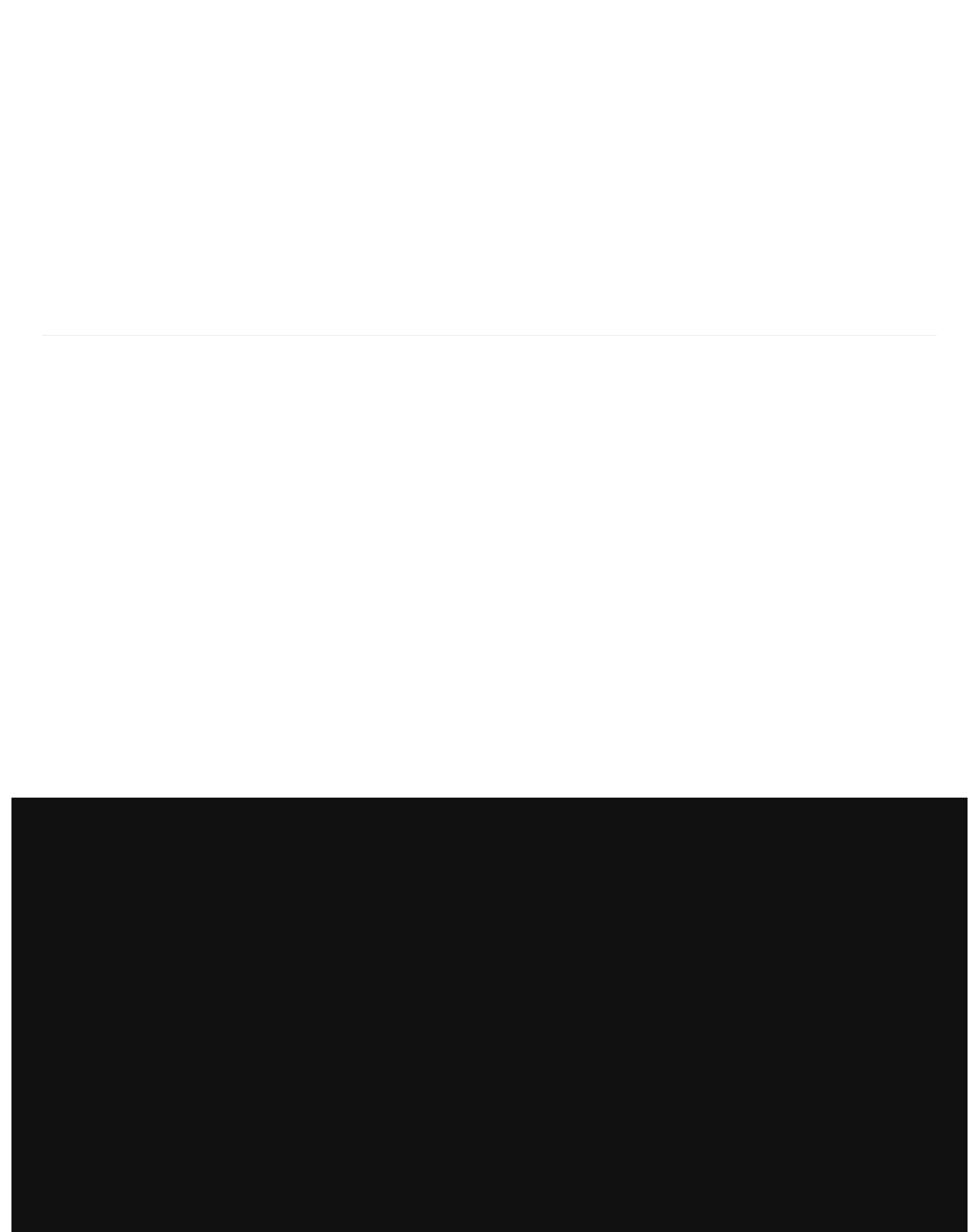Given the description "Encompass Energy Services", determine the bounding box of the corresponding UI element.

[0.043, 0.77, 0.197, 0.782]